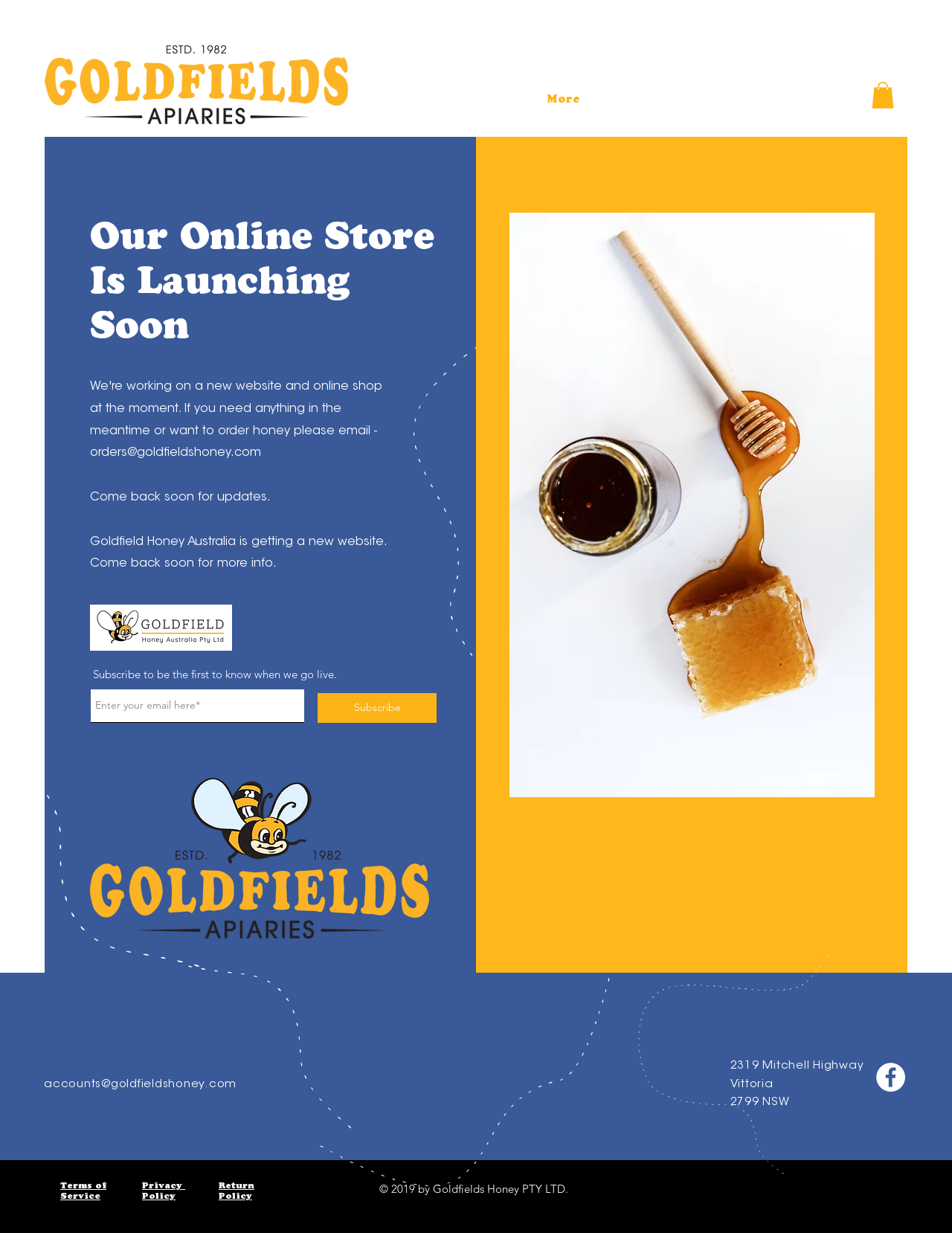Based on the image, please elaborate on the answer to the following question:
What is the name of the company launching a new website?

The answer can be found in the text 'Goldfield Honey Australia is getting a new website. Come back soon for more info.' which is located in the main section of the webpage.